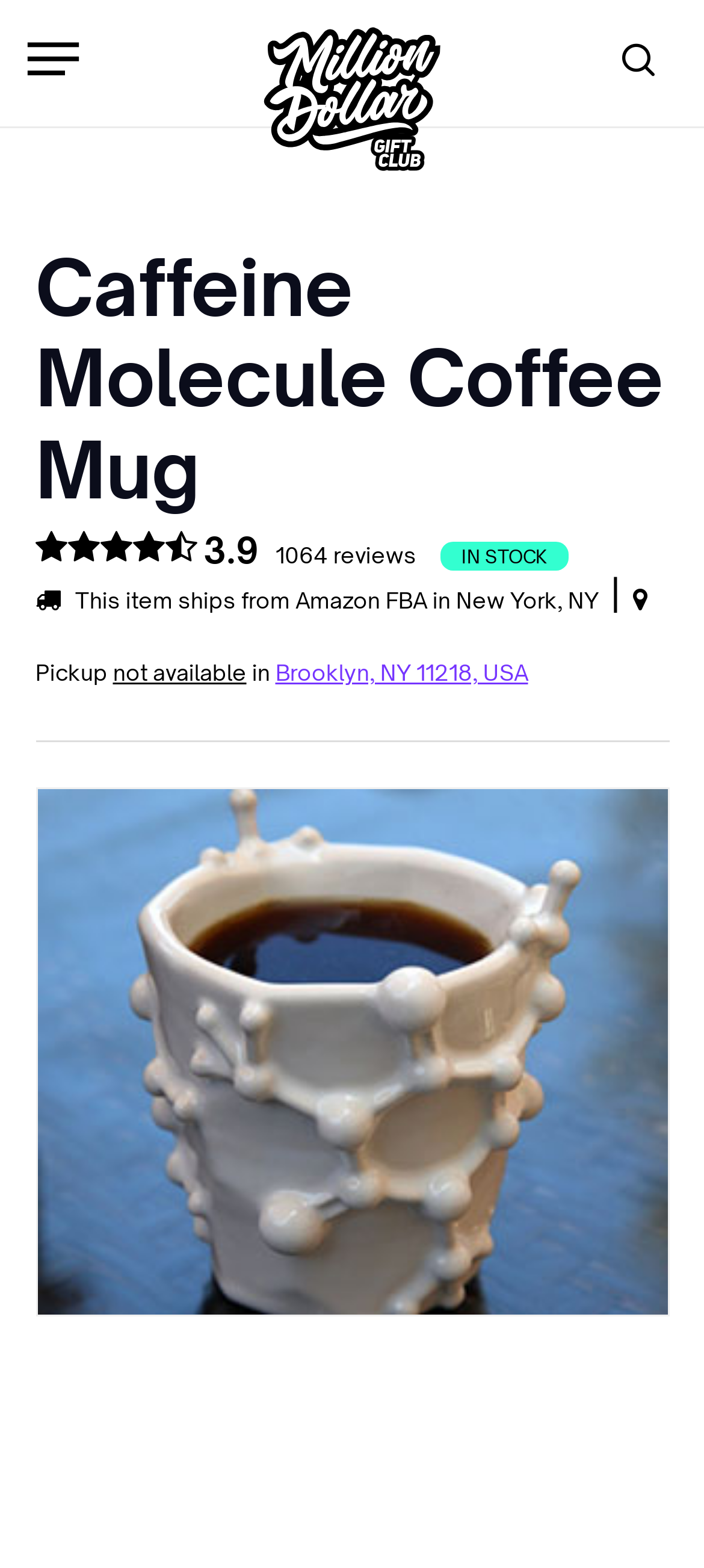Please identify the bounding box coordinates of the element's region that needs to be clicked to fulfill the following instruction: "Visit the Million Dollar Gift Club homepage". The bounding box coordinates should consist of four float numbers between 0 and 1, i.e., [left, top, right, bottom].

[0.374, 0.017, 0.626, 0.081]